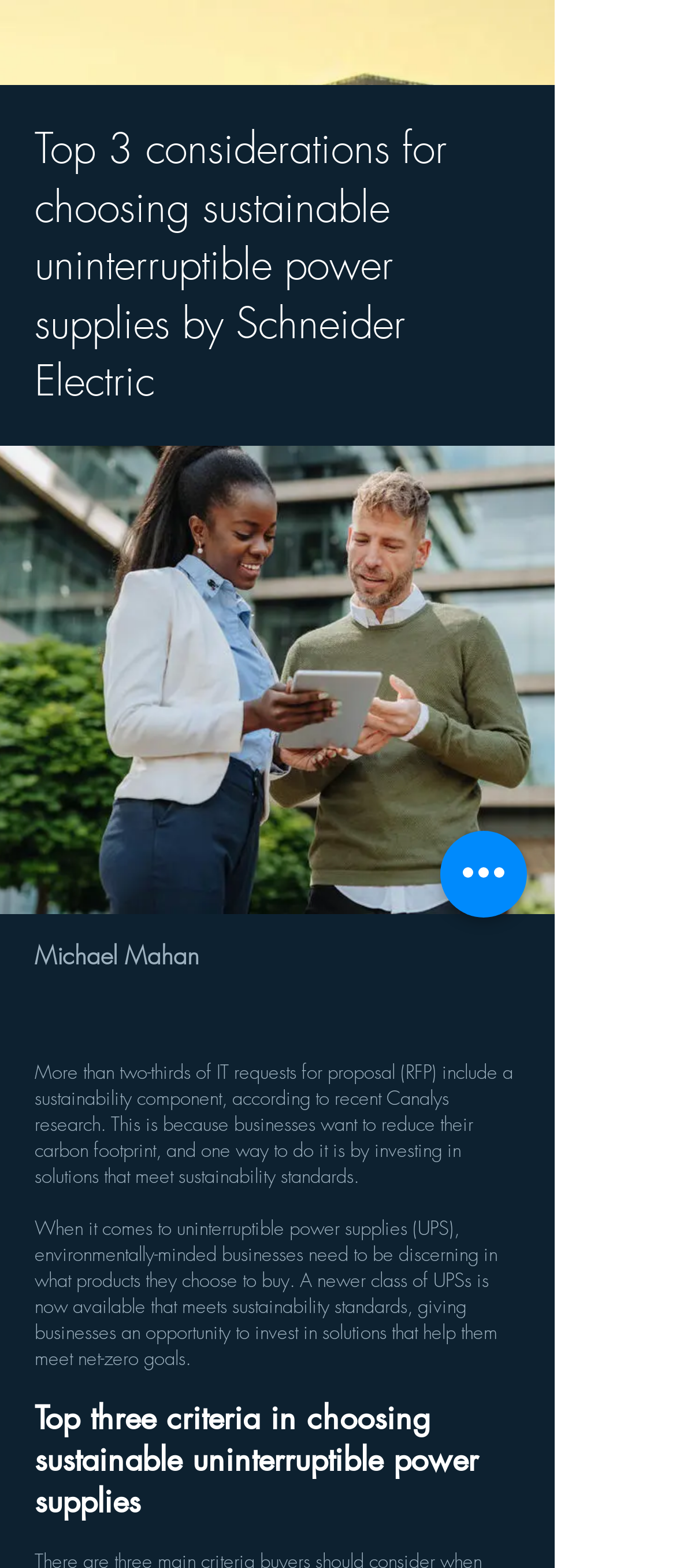Give a short answer to this question using one word or a phrase:
What is the topic of the article?

Sustainable uninterruptible power supplies